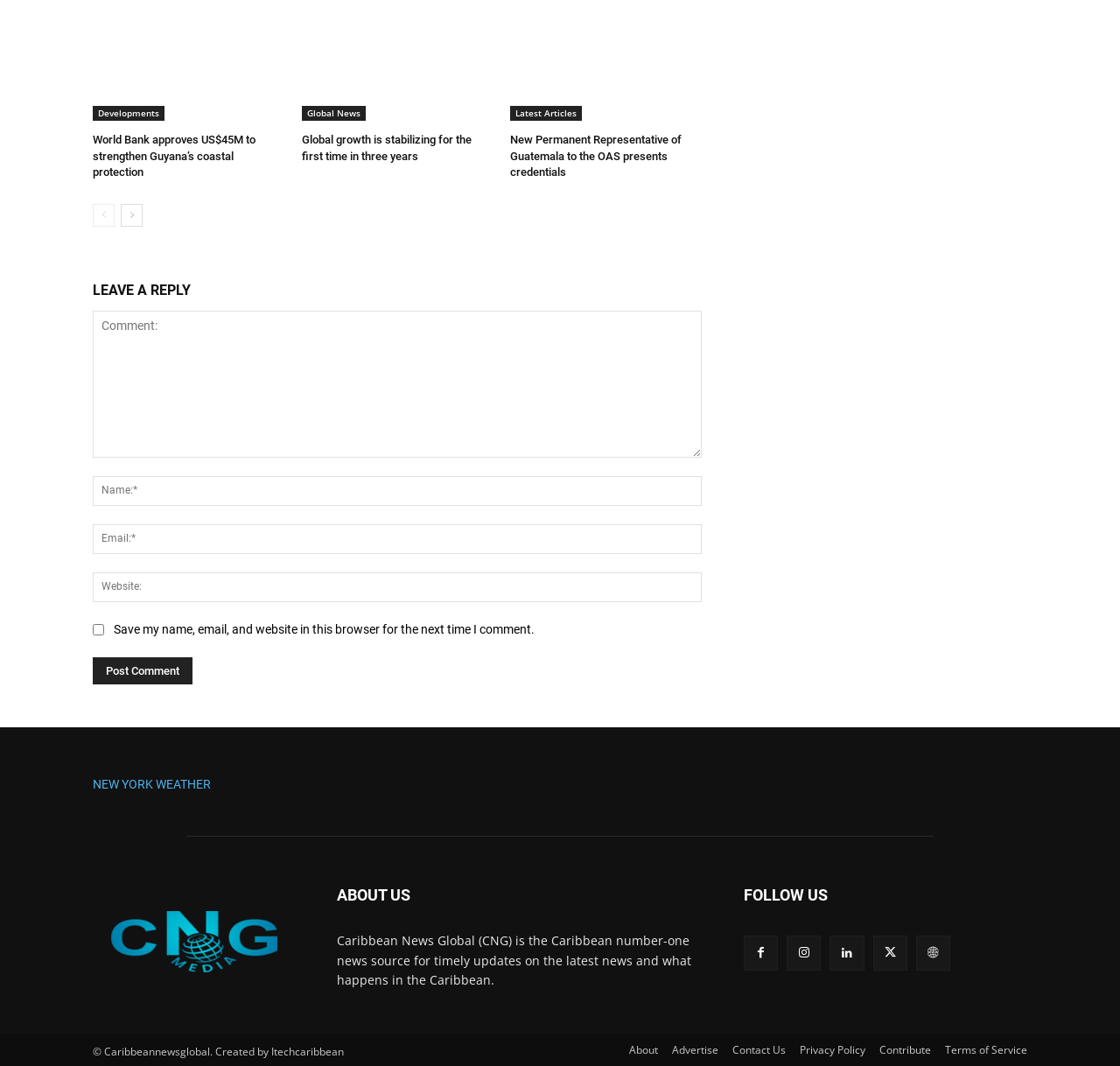Use a single word or phrase to answer this question: 
What is the location of the 'Logo'?

Top left